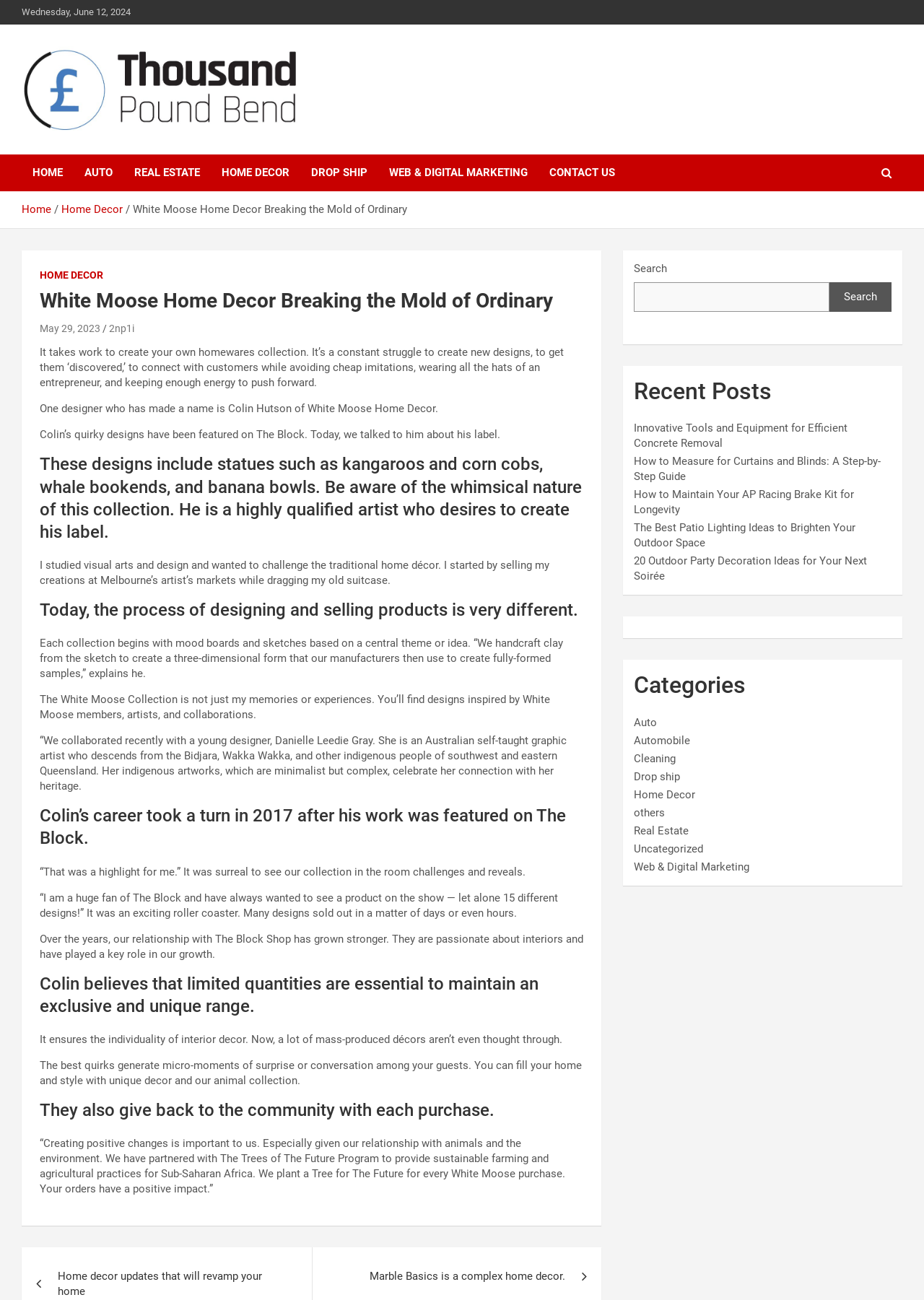Offer a detailed account of what is visible on the webpage.

The webpage is about White Moose Home Decor, a brand that creates unique and quirky home decor items. At the top of the page, there is a navigation menu with links to different sections of the website, including HOME, AUTO, REAL ESTATE, HOME DECOR, DROP SHIP, and WEB & DIGITAL MARKETING. Below the navigation menu, there is a breadcrumbs section that shows the current page's location in the website's hierarchy.

The main content of the page is an article about Colin Hutson, the designer behind White Moose Home Decor. The article is divided into several sections, each with a heading that summarizes the content. The sections describe Colin's background, his design process, and how he creates unique and exclusive home decor items. There are also quotes from Colin throughout the article, providing insight into his design philosophy and values.

To the right of the main content, there is a sidebar with several sections. The top section is a search bar, followed by a section titled "Recent Posts" that lists several article titles related to home decor and design. Below that, there is a section titled "Categories" that lists various categories of articles on the website, including AUTO, HOME DECOR, and WEB & DIGITAL MARKETING.

At the very bottom of the page, there is a section titled "Post navigation" that provides links to previous and next posts. Overall, the webpage has a clean and organized layout, with a focus on showcasing Colin's design work and providing information about White Moose Home Decor.